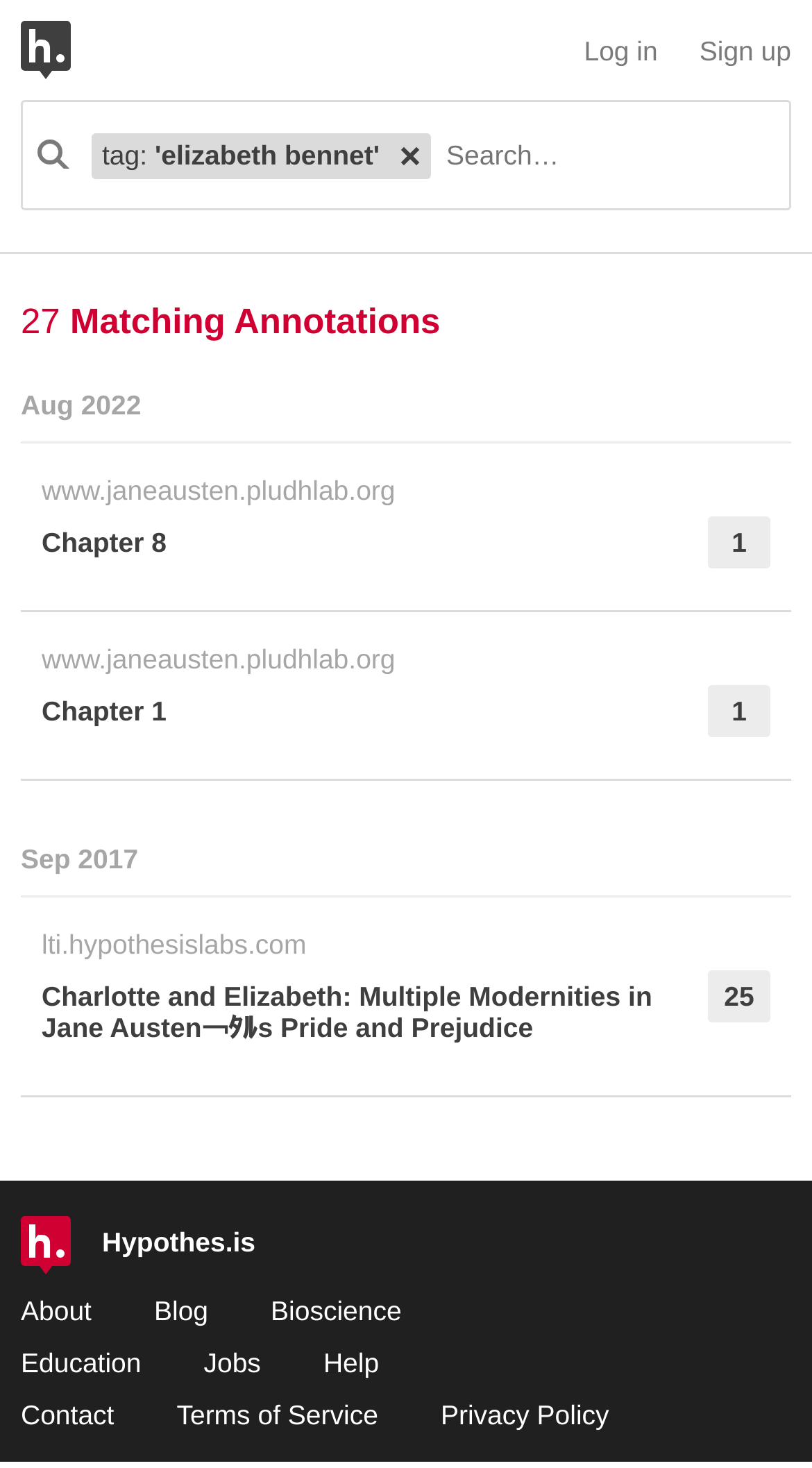Using the description "Privacy Policy", predict the bounding box of the relevant HTML element.

[0.543, 0.957, 0.75, 0.979]